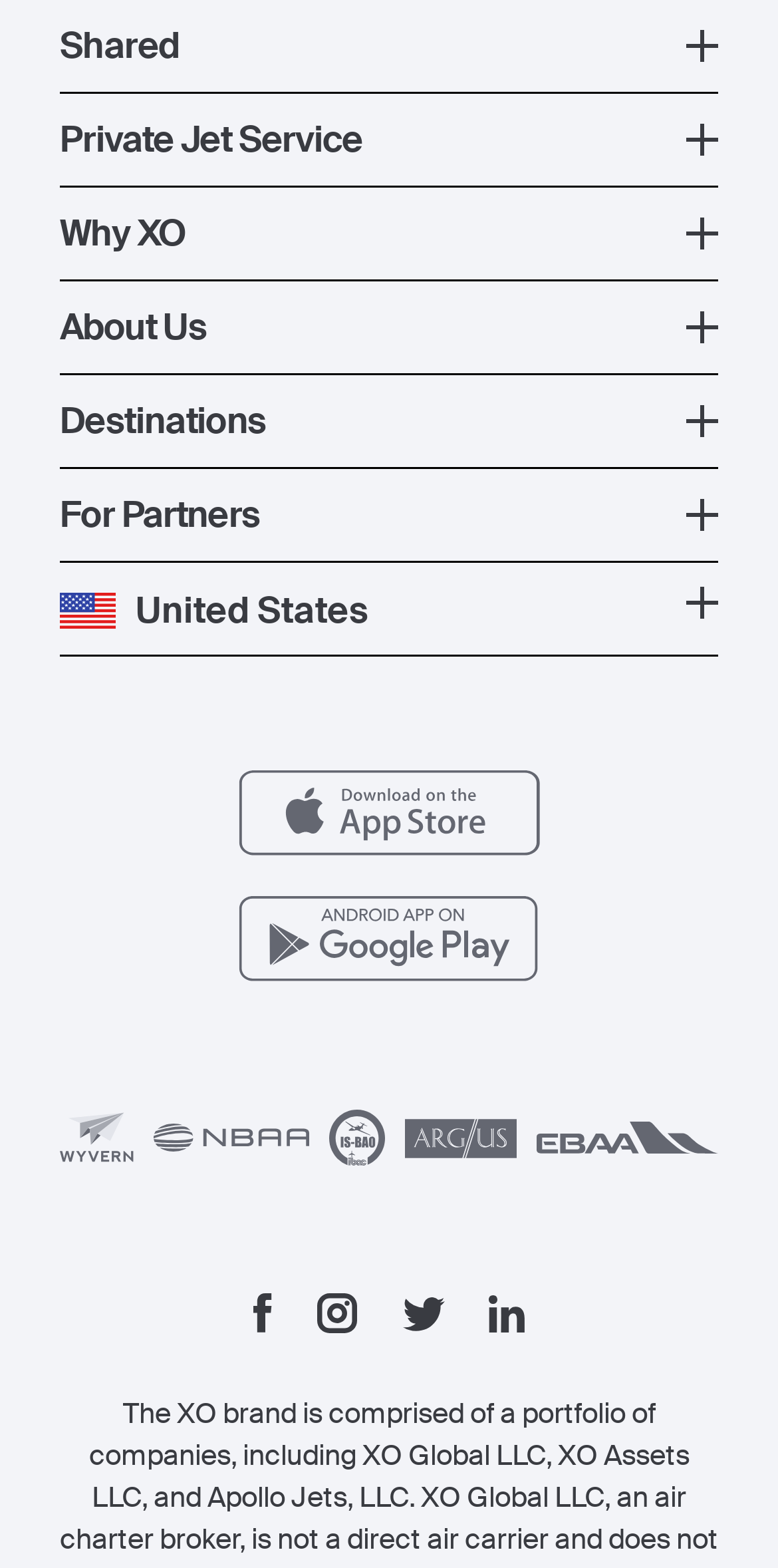Determine the bounding box coordinates for the HTML element described here: "Shared Flight Model".

[0.077, 0.35, 0.456, 0.381]